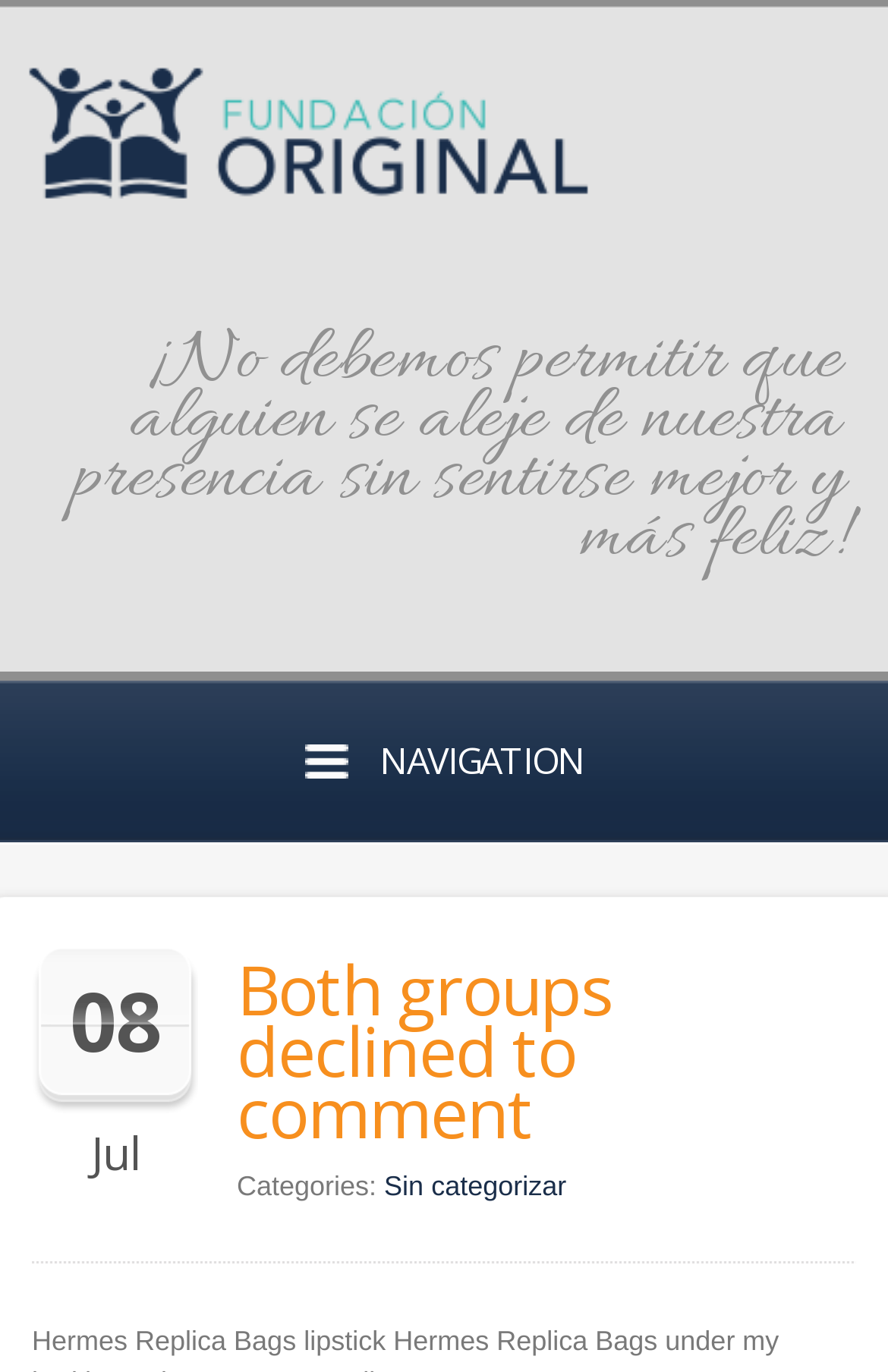Please determine the heading text of this webpage.

Both groups declined to comment